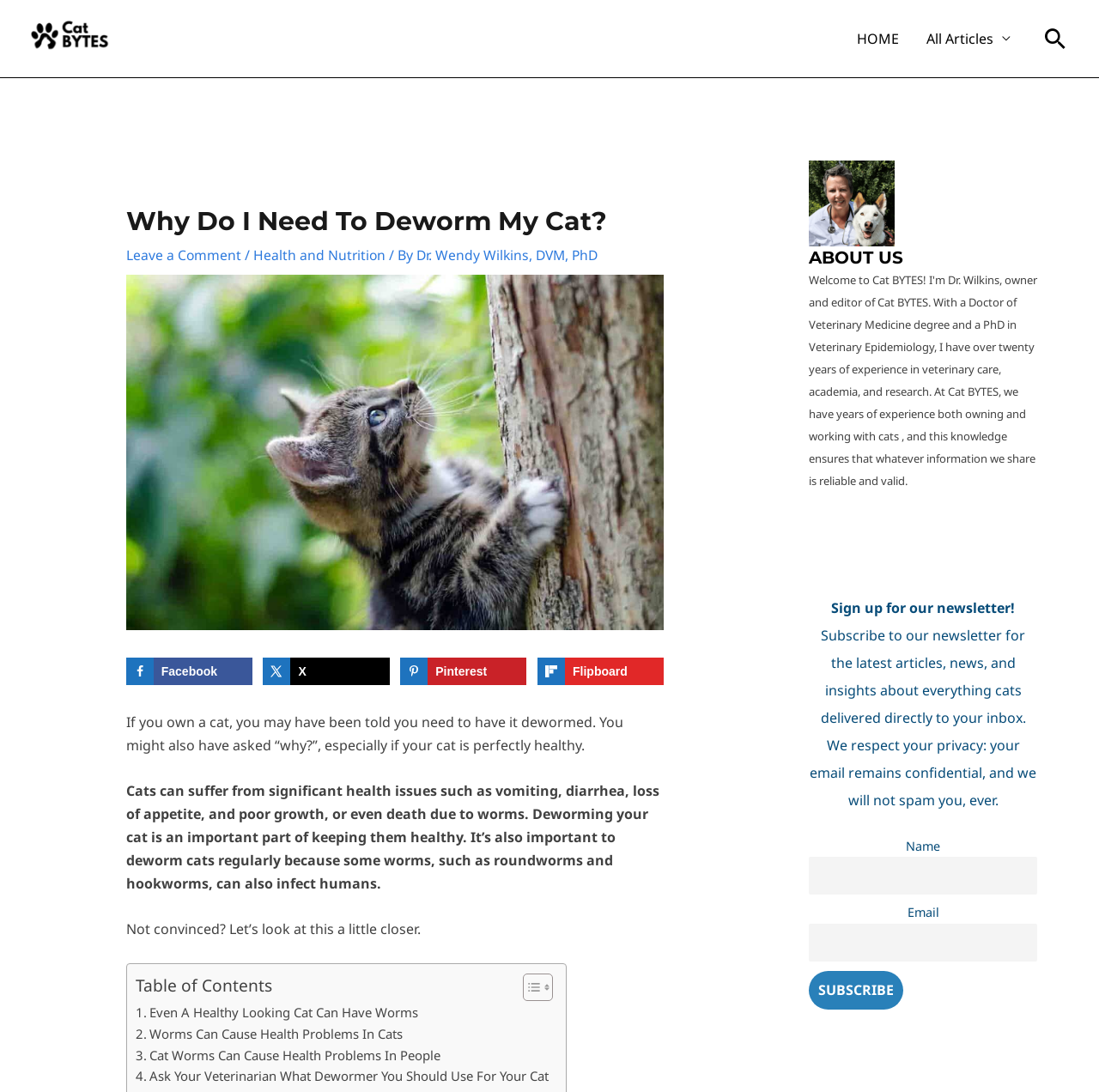Provide a short answer to the following question with just one word or phrase: What is the title of the section below the article?

ABOUT US